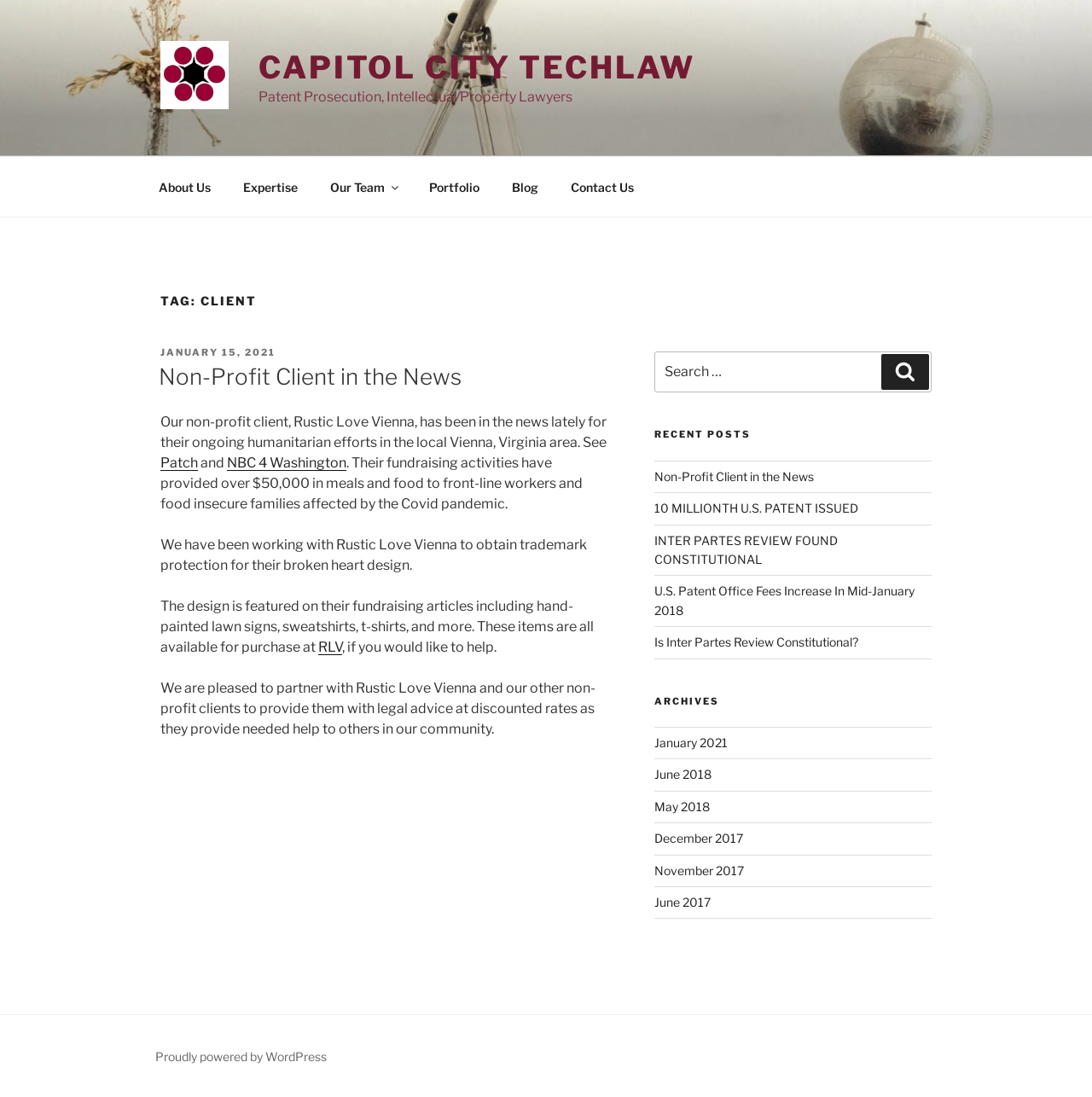Describe all the key features of the webpage in detail.

The webpage is about Capitol City TechLaw, a law firm that specializes in patent prosecution and intellectual property law. At the top of the page, there is a logo and a link to the firm's name, followed by a navigation menu with links to different sections of the website, including "About Us", "Expertise", "Our Team", "Portfolio", "Blog", and "Contact Us".

Below the navigation menu, there is a heading that reads "TAG: CLIENT" and a main content area that features an article about a non-profit client, Rustic Love Vienna, that has been in the news for their humanitarian efforts. The article includes links to news sources, such as Patch and NBC 4 Washington, and describes the client's fundraising activities and the law firm's work with them to obtain trademark protection.

To the right of the main content area, there is a sidebar with a search box, a list of recent posts, and an archives section. The recent posts section lists several article titles, including "Non-Profit Client in the News", "10 MILLIONTH U.S. PATENT ISSUED", and "INTER PARTES REVIEW FOUND CONSTITUTIONAL". The archives section lists links to different months and years, including January 2021, June 2018, and December 2017.

At the very bottom of the page, there is a footer section with a link to WordPress, indicating that the website is powered by the WordPress platform.